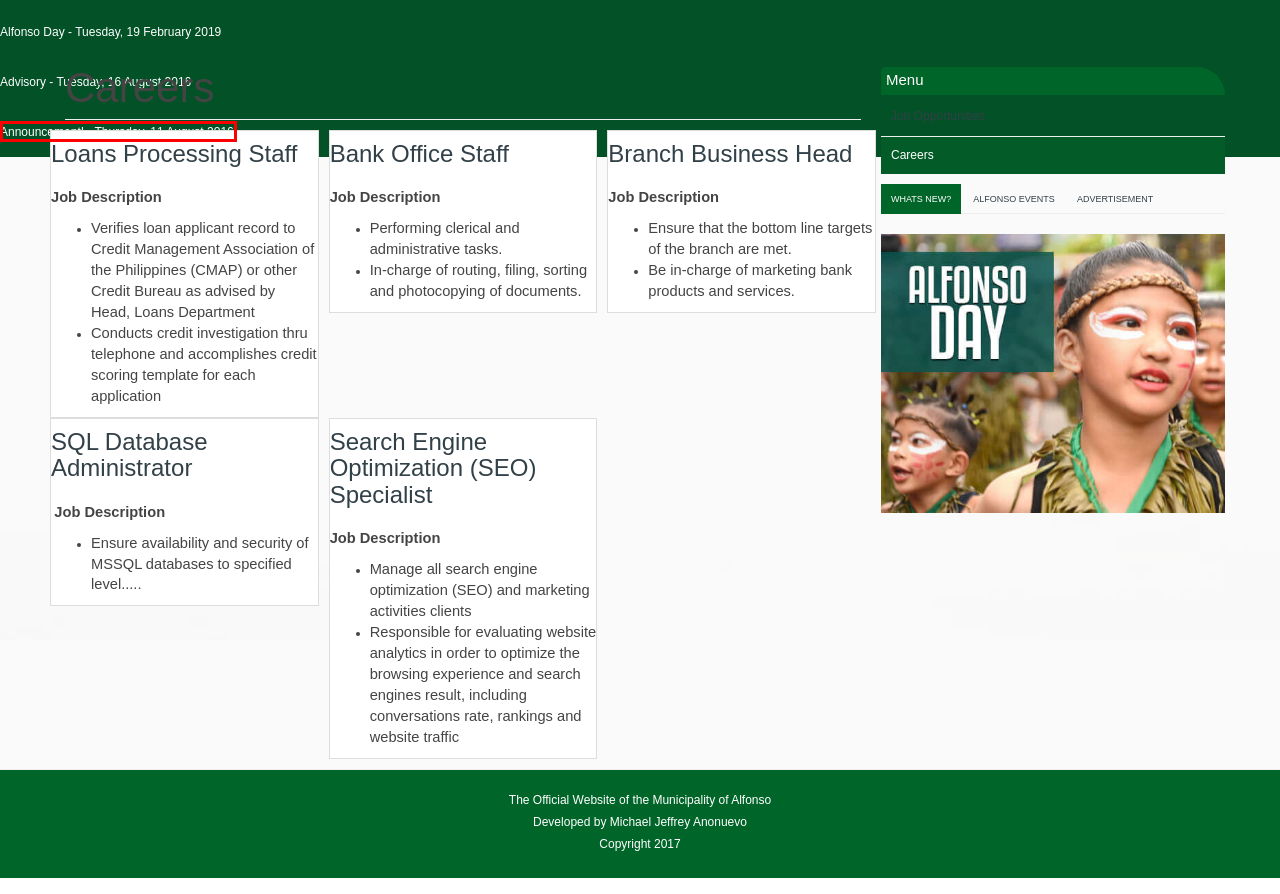Given a webpage screenshot featuring a red rectangle around a UI element, please determine the best description for the new webpage that appears after the element within the bounding box is clicked. The options are:
A. Loans Processing Staff
B. Announcement!
C. Alfonso Day
D. The Official Website of the Municipality of Alfonso
E. Bank Office Staff
F. Search Engine Optimization (SEO) Specialist
G. Advisory
H. Branch Business Head

B